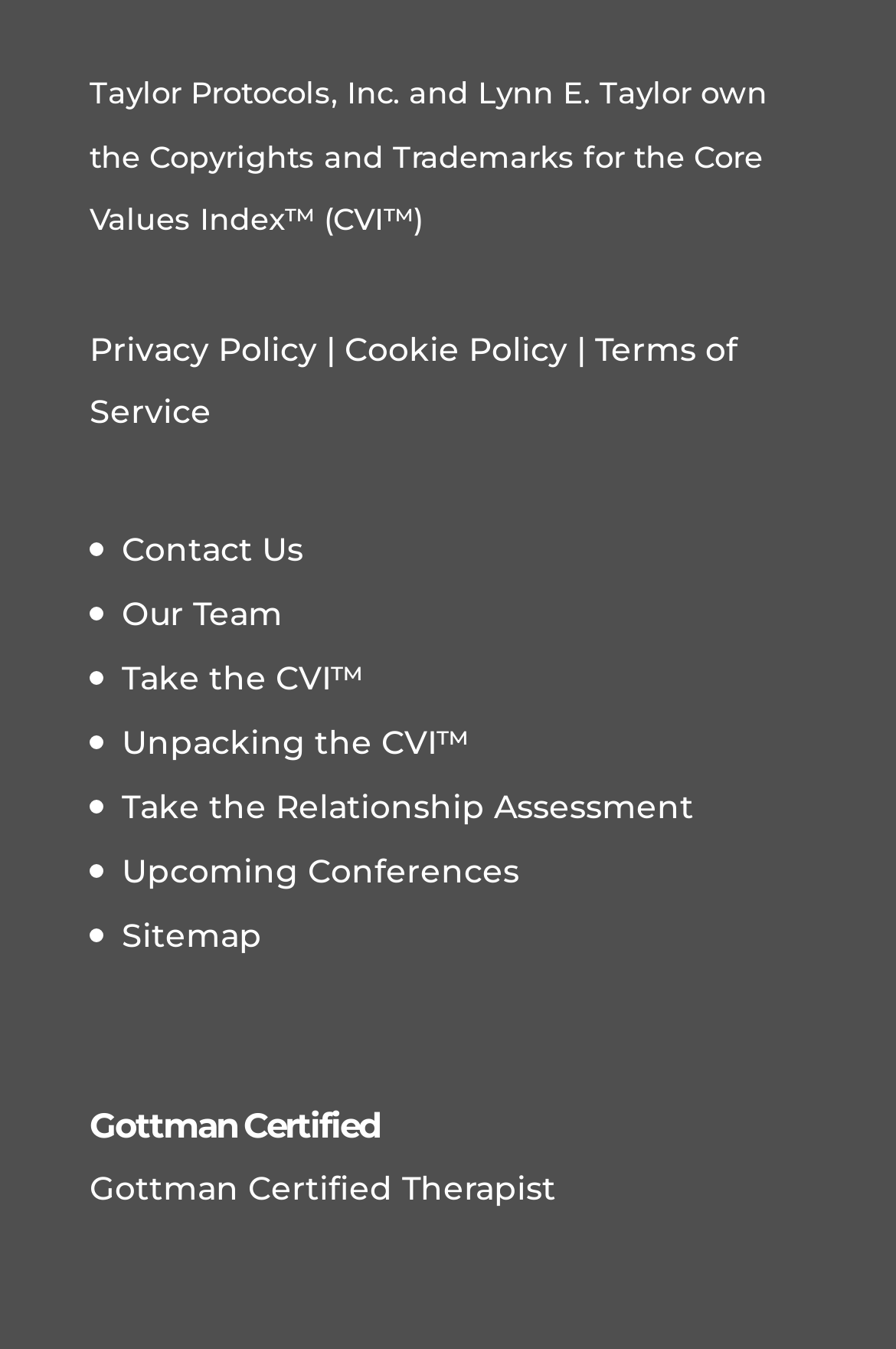What is the certification mentioned on the webpage?
Provide a fully detailed and comprehensive answer to the question.

The answer can be found in the heading element with the text 'Gottman Certified' and the StaticText element with the text 'Gottman Certified Therapist'.